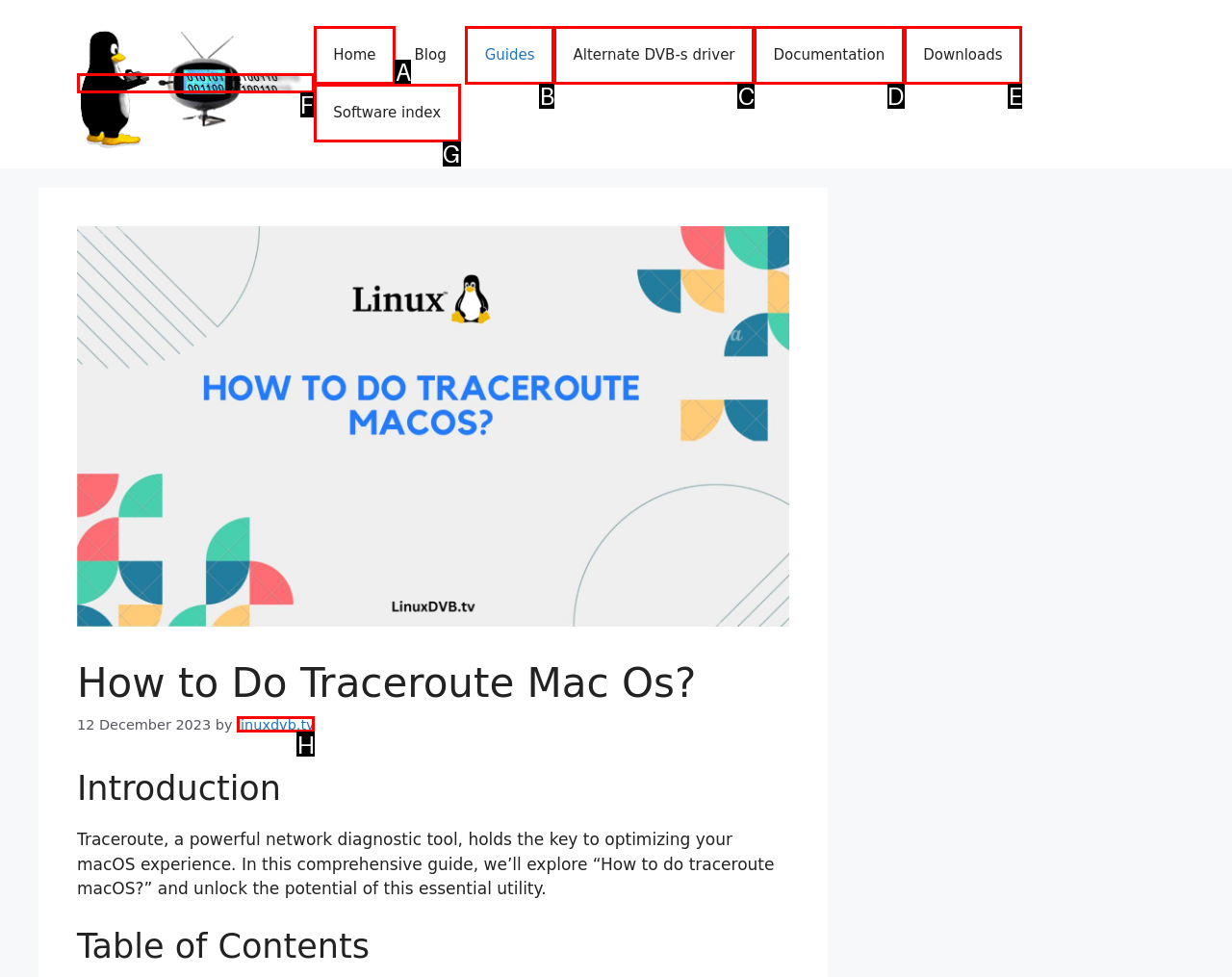Point out the HTML element I should click to achieve the following: go to home page Reply with the letter of the selected element.

A